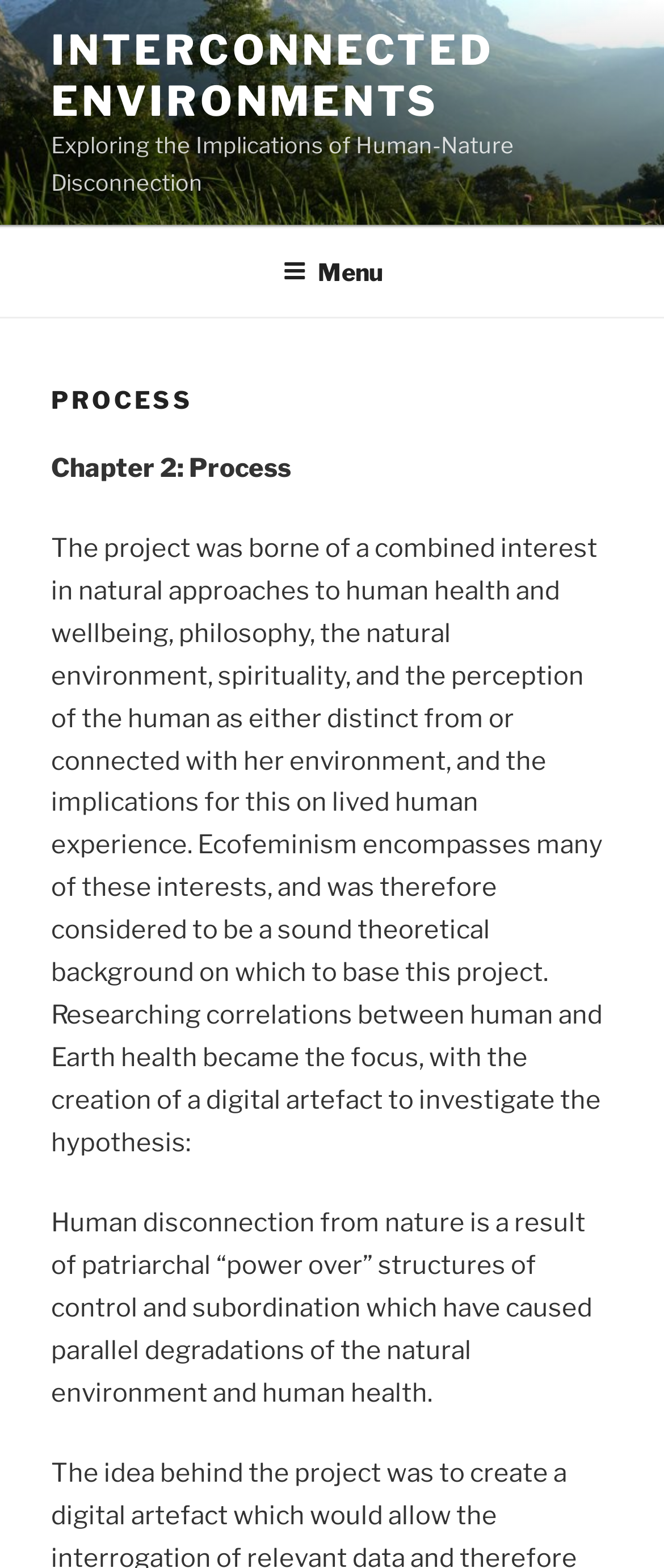Look at the image and answer the question in detail:
What is the chapter number of the project?

The chapter number of the project is Chapter 2, which is mentioned in the static text 'Chapter 2: Process'.